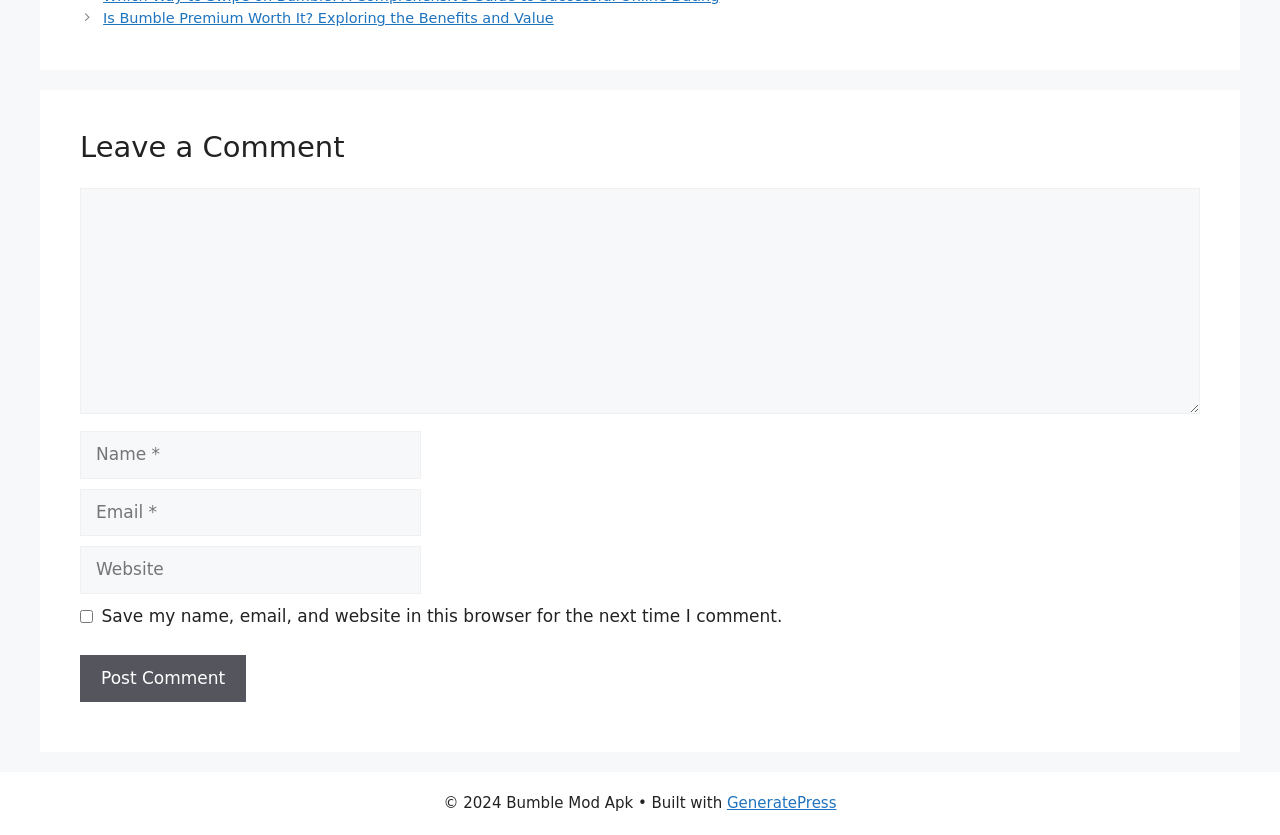Please give a succinct answer using a single word or phrase:
What is the purpose of the 'Comment' textbox?

Leave a comment